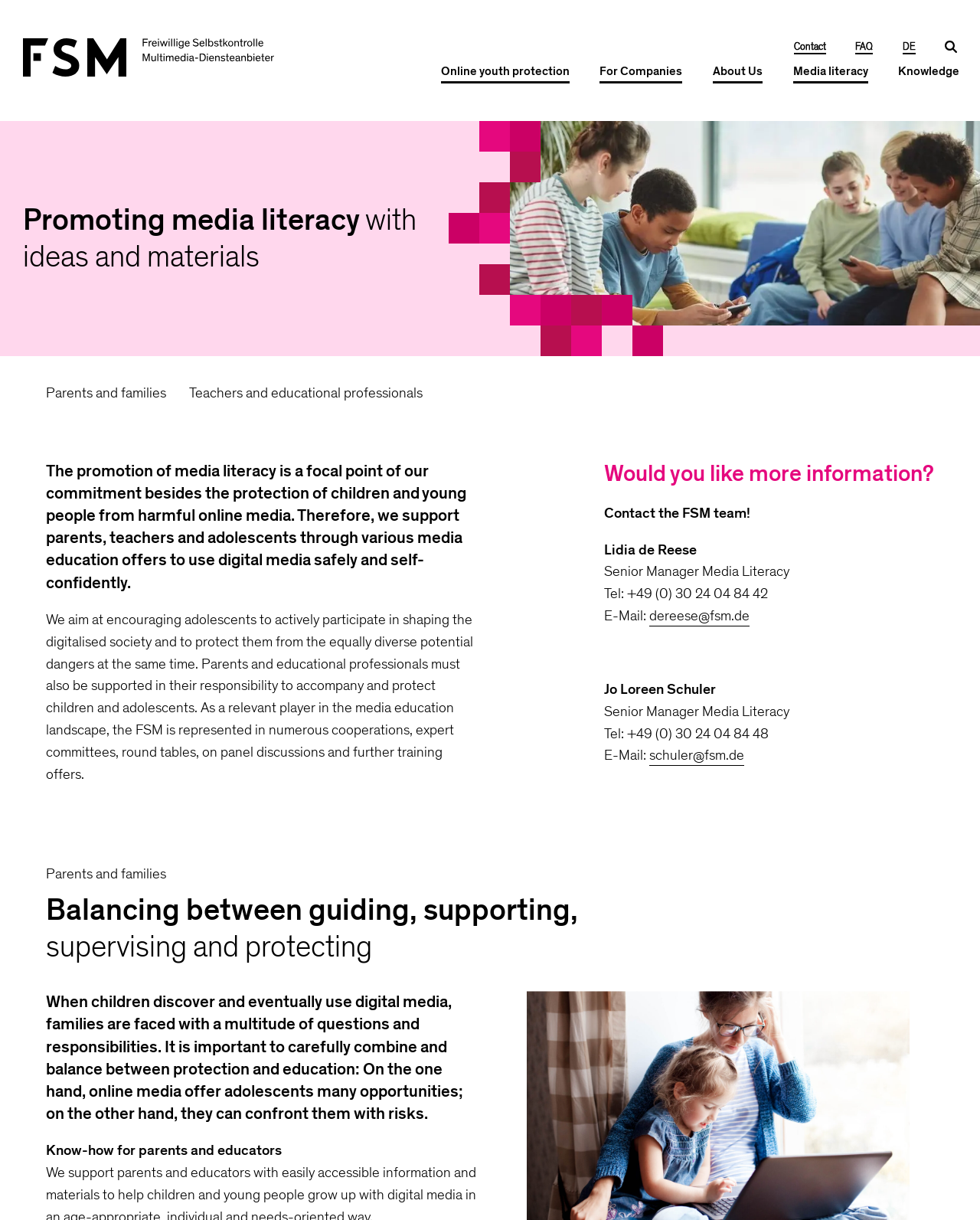Determine the bounding box coordinates of the clickable element to complete this instruction: "Email Lidia de Reese". Provide the coordinates in the format of four float numbers between 0 and 1, [left, top, right, bottom].

[0.662, 0.497, 0.765, 0.514]